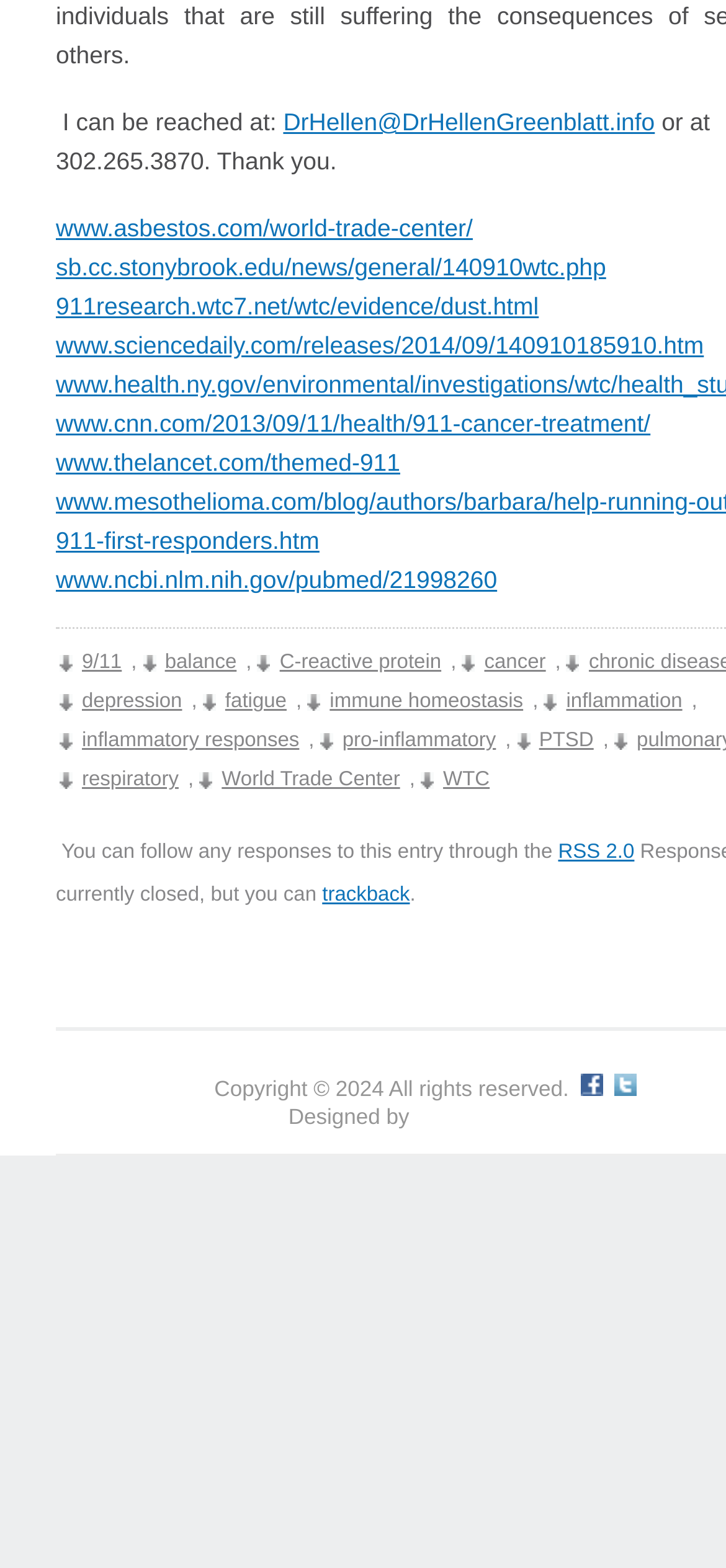Determine the bounding box coordinates for the element that should be clicked to follow this instruction: "Read about 9/11 research". The coordinates should be given as four float numbers between 0 and 1, in the format [left, top, right, bottom].

[0.077, 0.186, 0.742, 0.204]